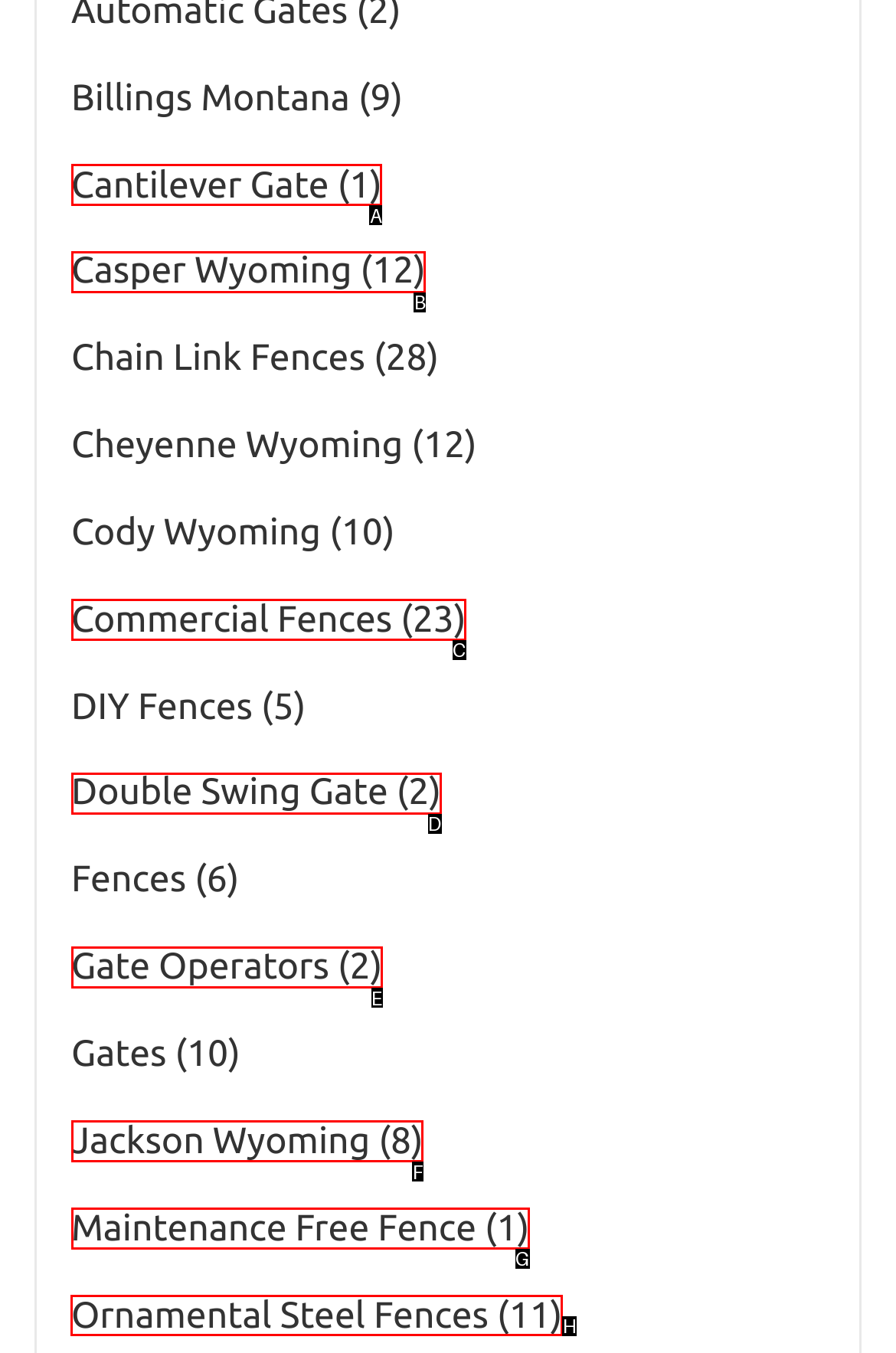Identify the letter of the correct UI element to fulfill the task: Check out Ornamental Steel Fences from the given options in the screenshot.

H